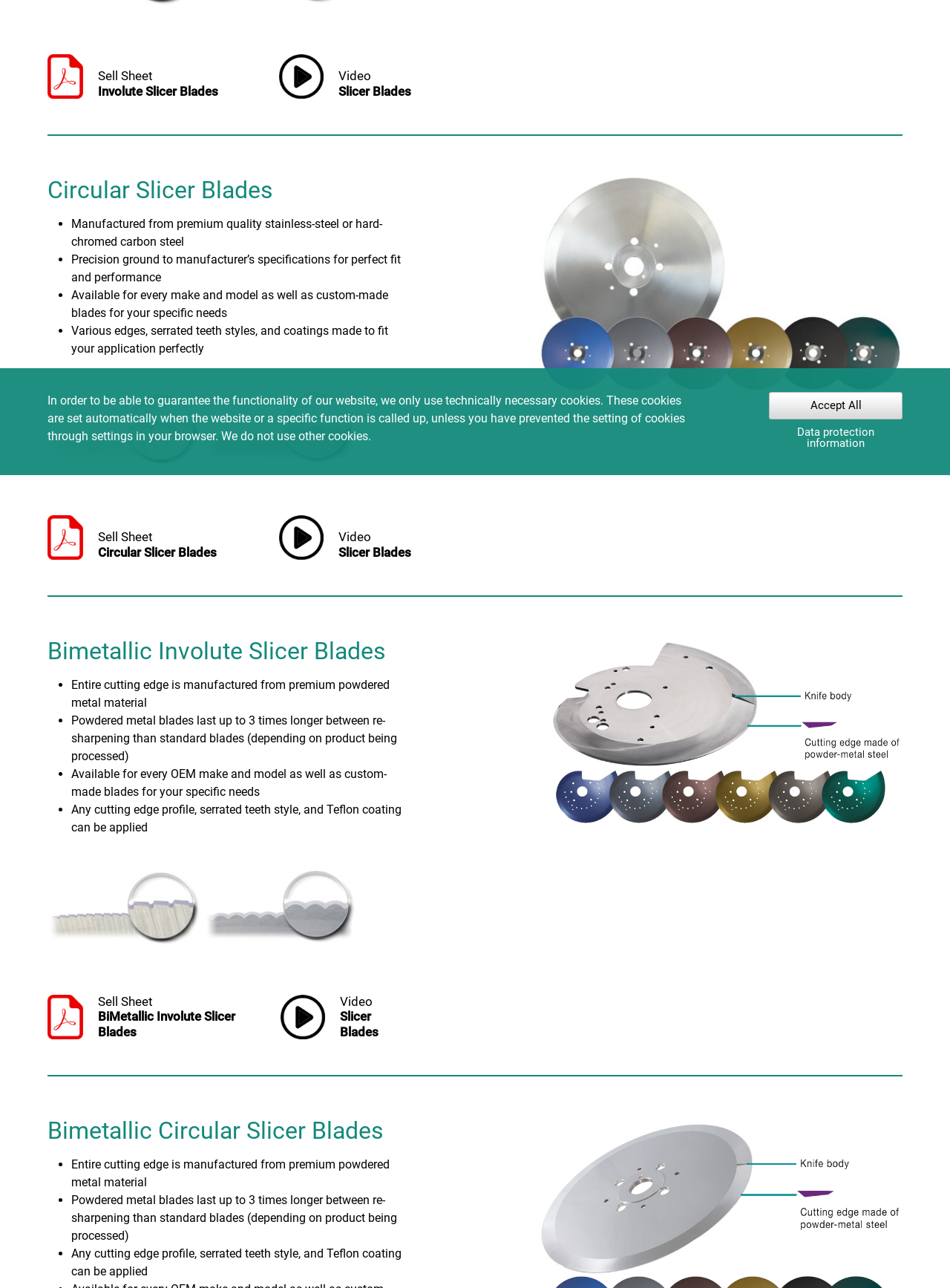Locate the bounding box coordinates of the UI element described by: "Accept All". Provide the coordinates as four float numbers between 0 and 1, formatted as [left, top, right, bottom].

[0.809, 0.304, 0.95, 0.326]